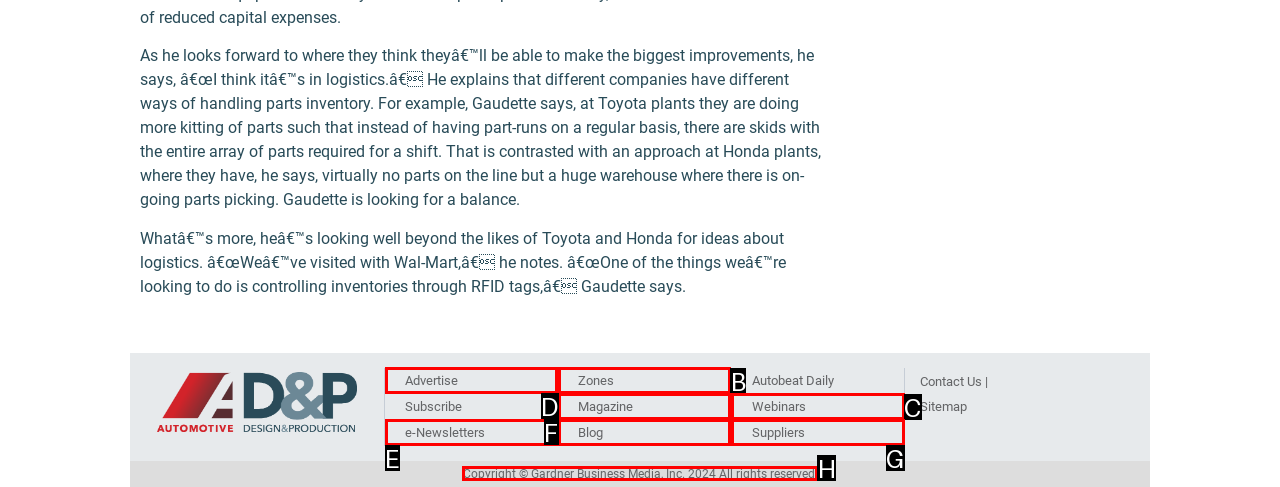Which UI element should you click on to achieve the following task: Visit the Magazine? Provide the letter of the correct option.

D